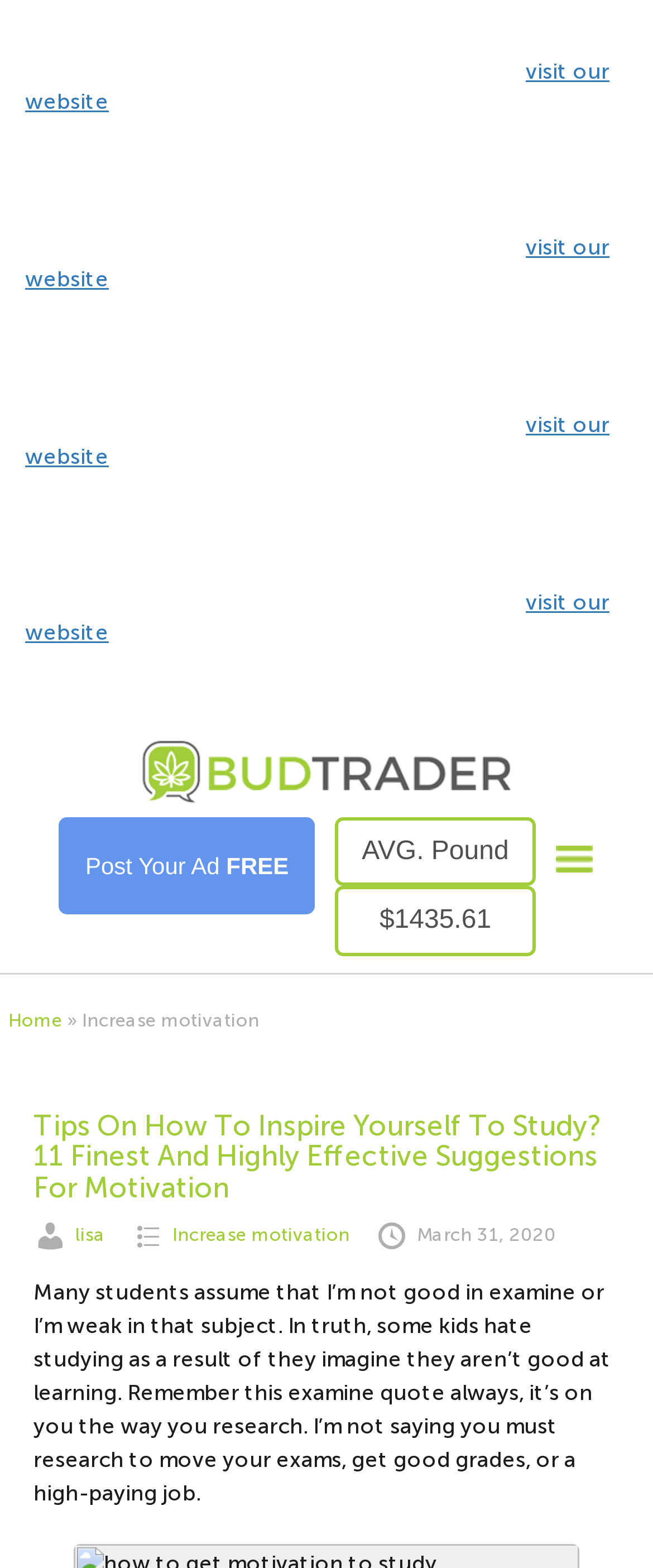What is the purpose of the button?
Please elaborate on the answer to the question with detailed information.

The purpose of the button can be found in the button element that says 'Post Your Ad FREE', which suggests that it allows users to post an ad for free.